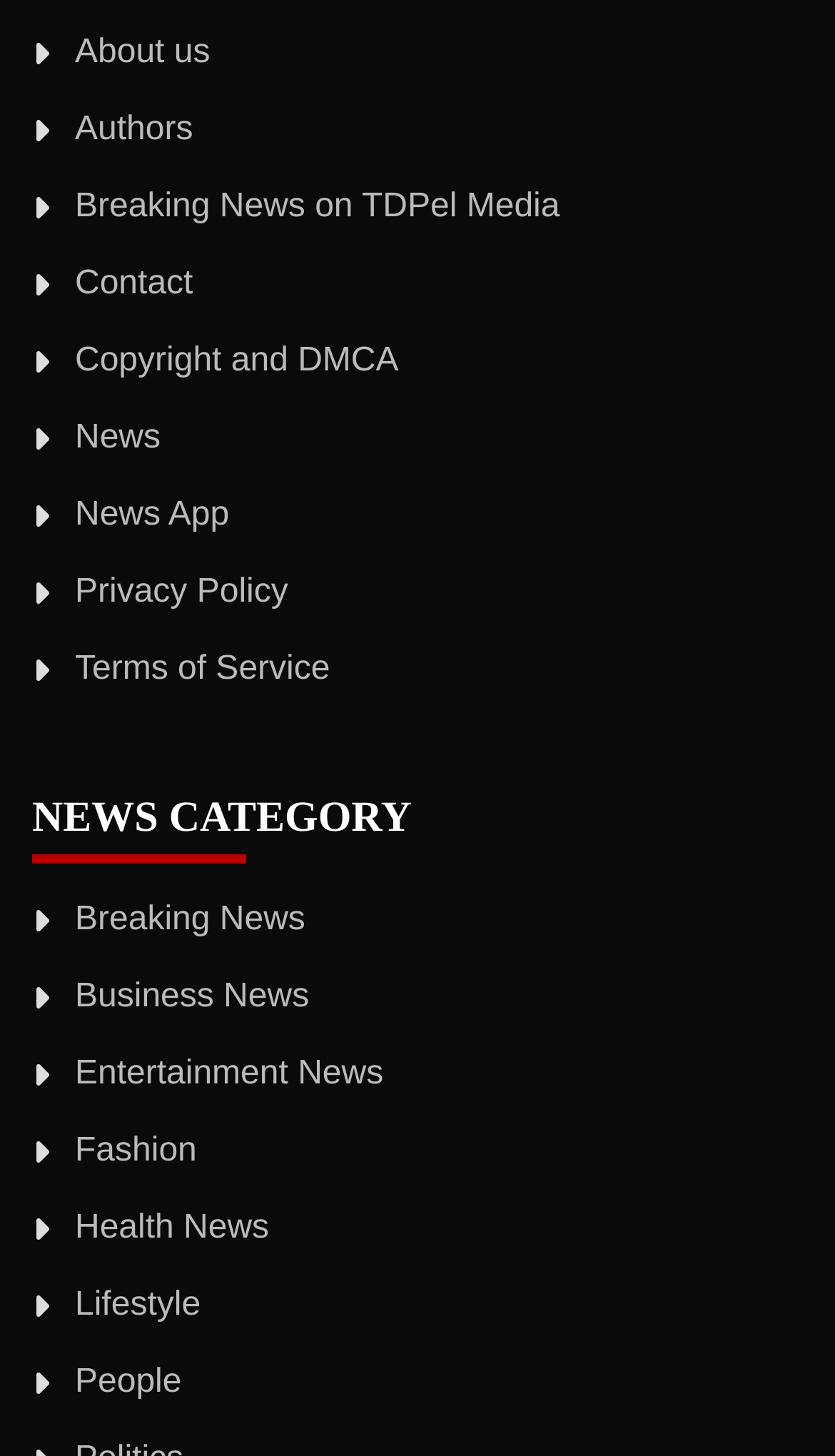Please specify the coordinates of the bounding box for the element that should be clicked to carry out this instruction: "Explore the blog". The coordinates must be four float numbers between 0 and 1, formatted as [left, top, right, bottom].

None